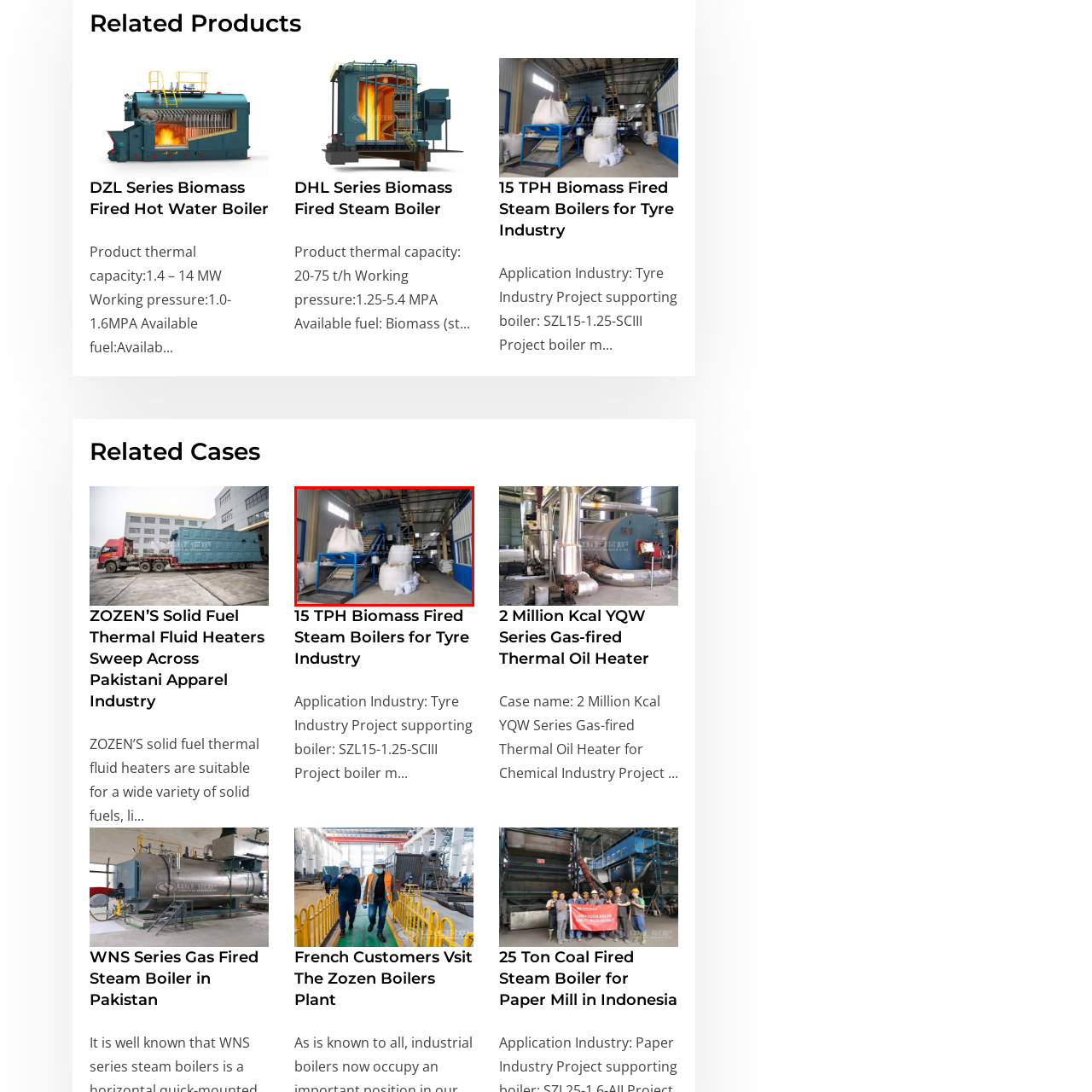View the element within the red boundary, What is the purpose of the crane or hoist? 
Deliver your response in one word or phrase.

Heavy lifting and loading